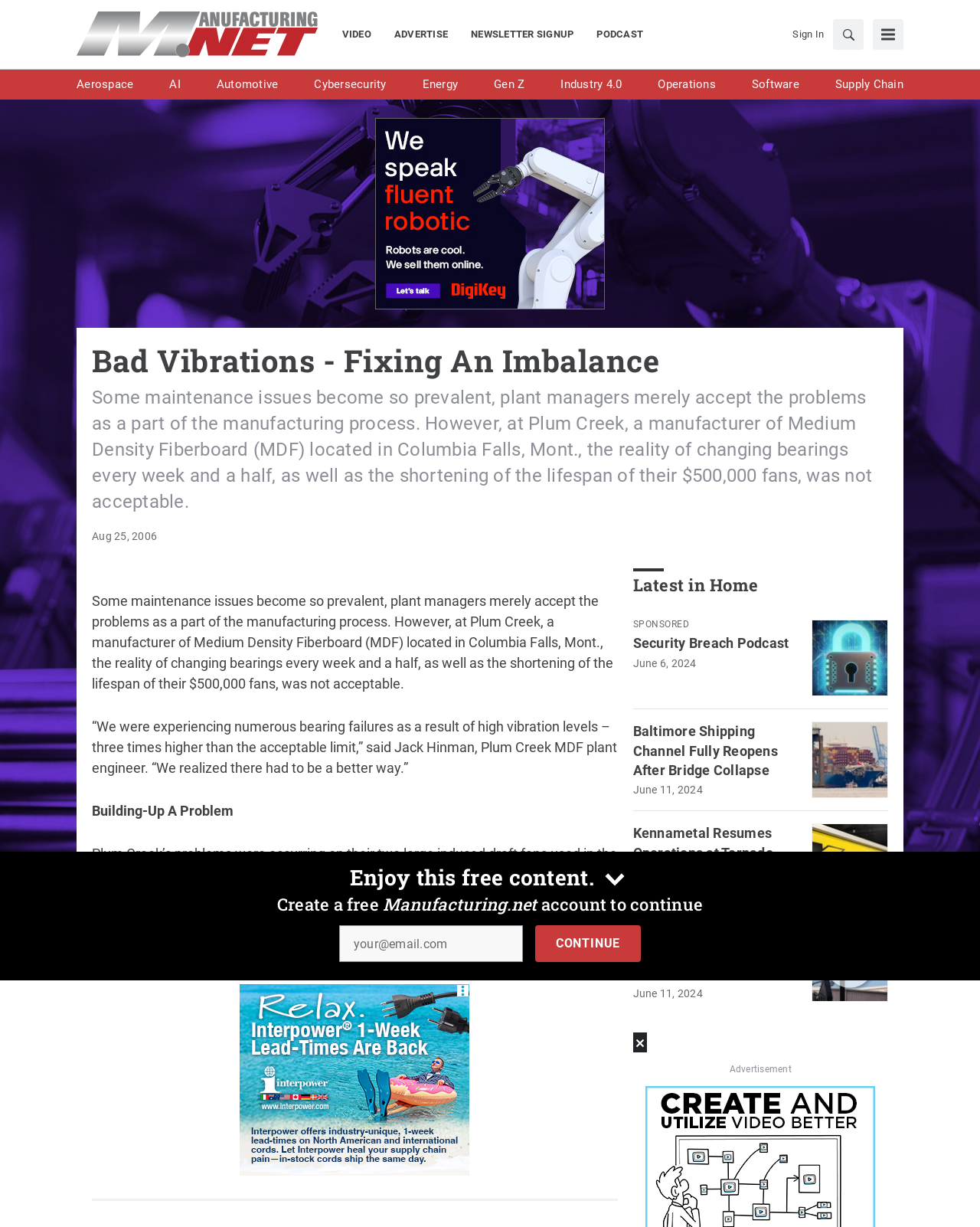Show the bounding box coordinates for the element that needs to be clicked to execute the following instruction: "Create a free account". Provide the coordinates in the form of four float numbers between 0 and 1, i.e., [left, top, right, bottom].

[0.352, 0.704, 0.648, 0.73]